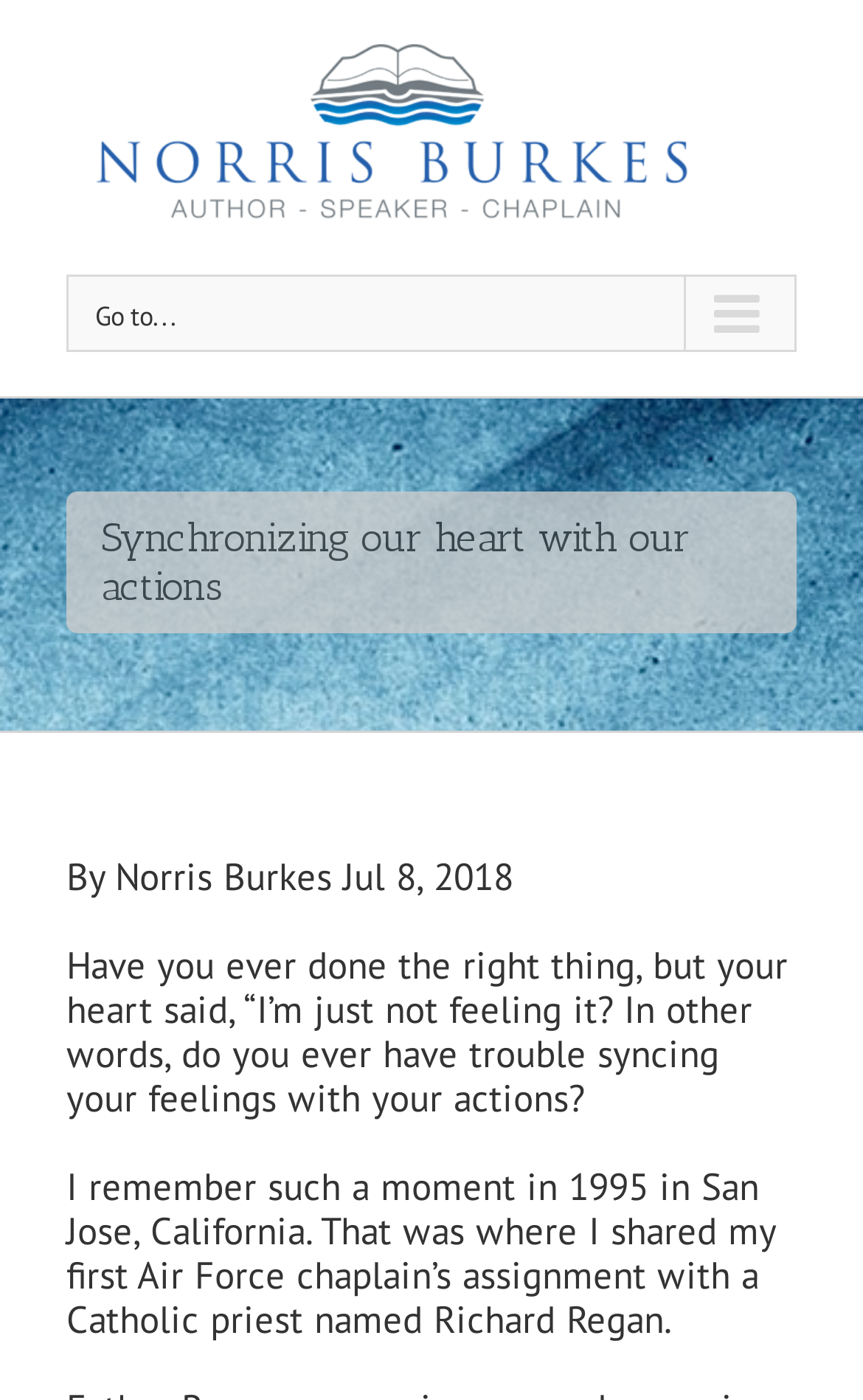Find the primary header on the webpage and provide its text.

Synchronizing our heart with our actions